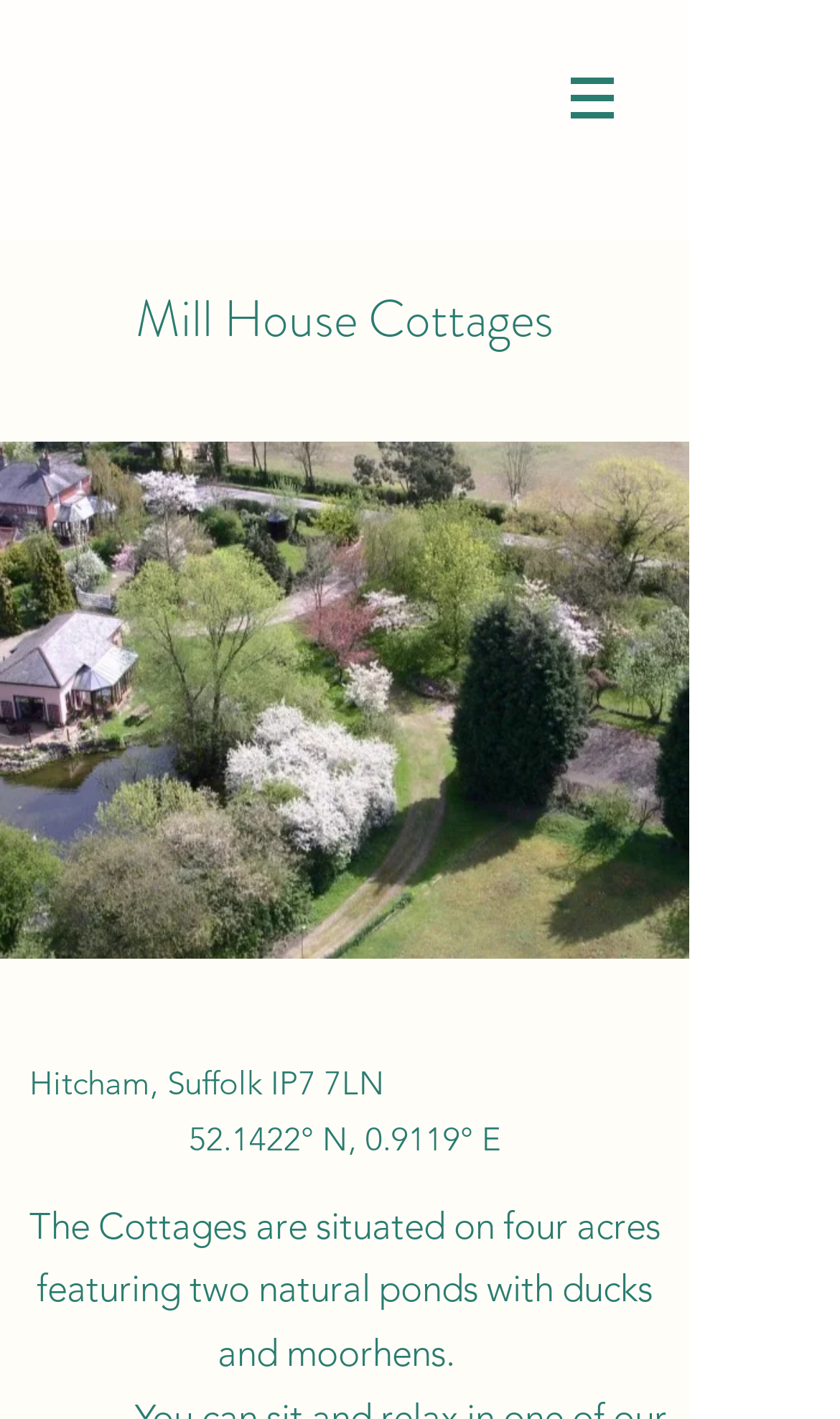Refer to the image and provide an in-depth answer to the question: 
What is the geographical coordinate of Mill House Cottages?

I found the geographical coordinate of Mill House Cottages by looking at the text on the webpage, which provides the exact coordinates '52.1422° N, 0.9119° E'.